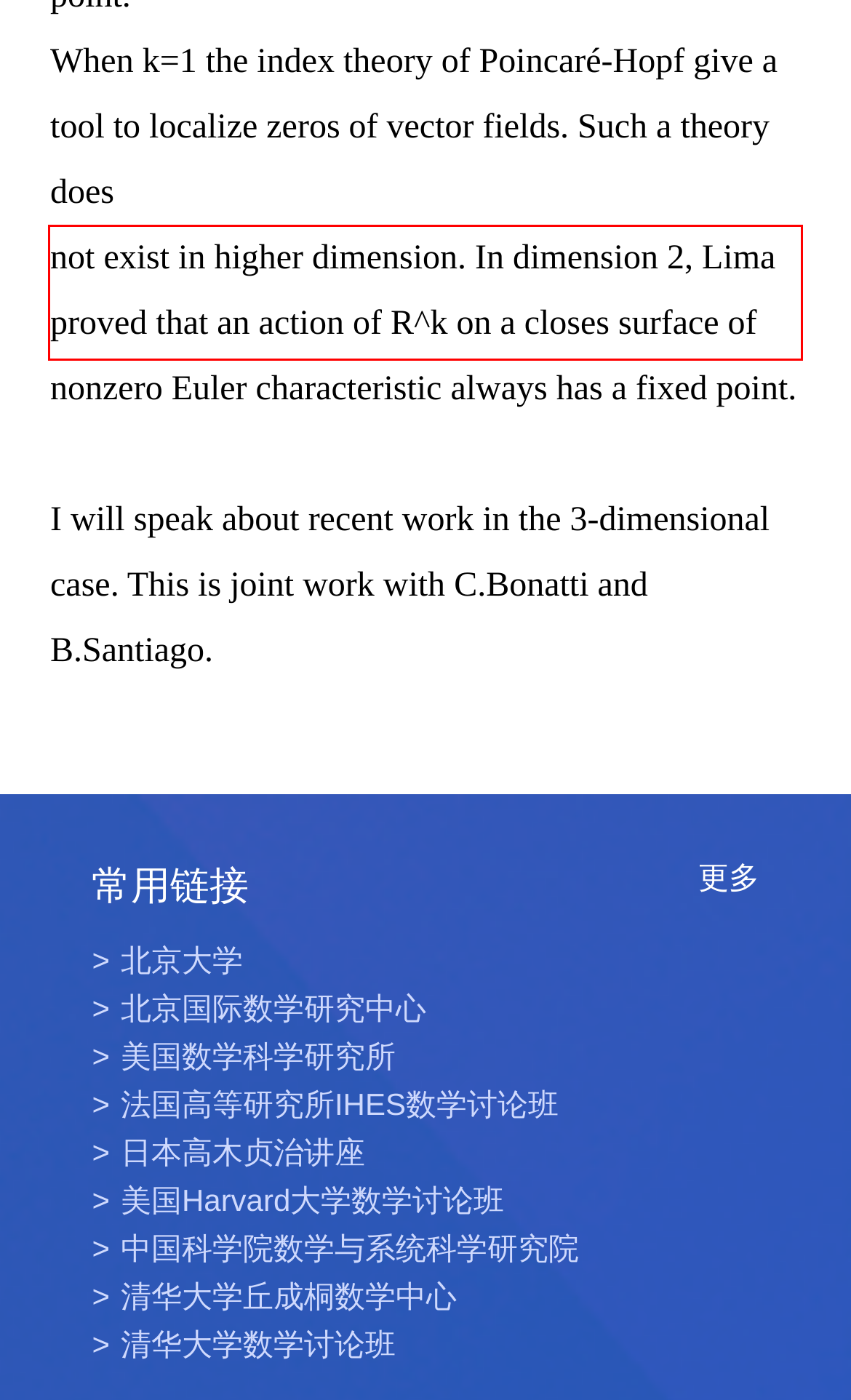Given a screenshot of a webpage containing a red rectangle bounding box, extract and provide the text content found within the red bounding box.

not exist in higher dimension. In dimension 2, Lima proved that an action of R^k on a closes surface of